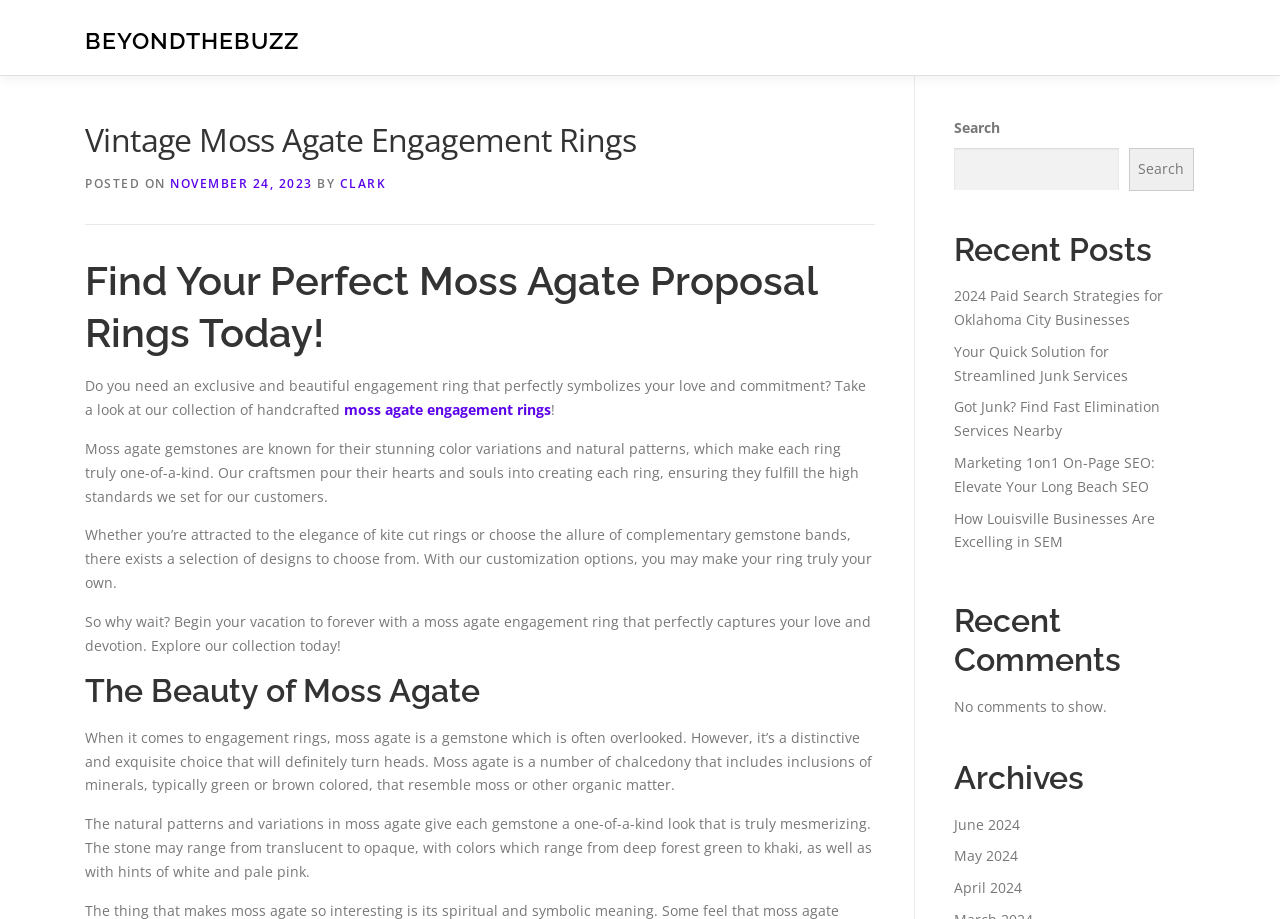How many links are there in the 'Recent Posts' section? From the image, respond with a single word or brief phrase.

5